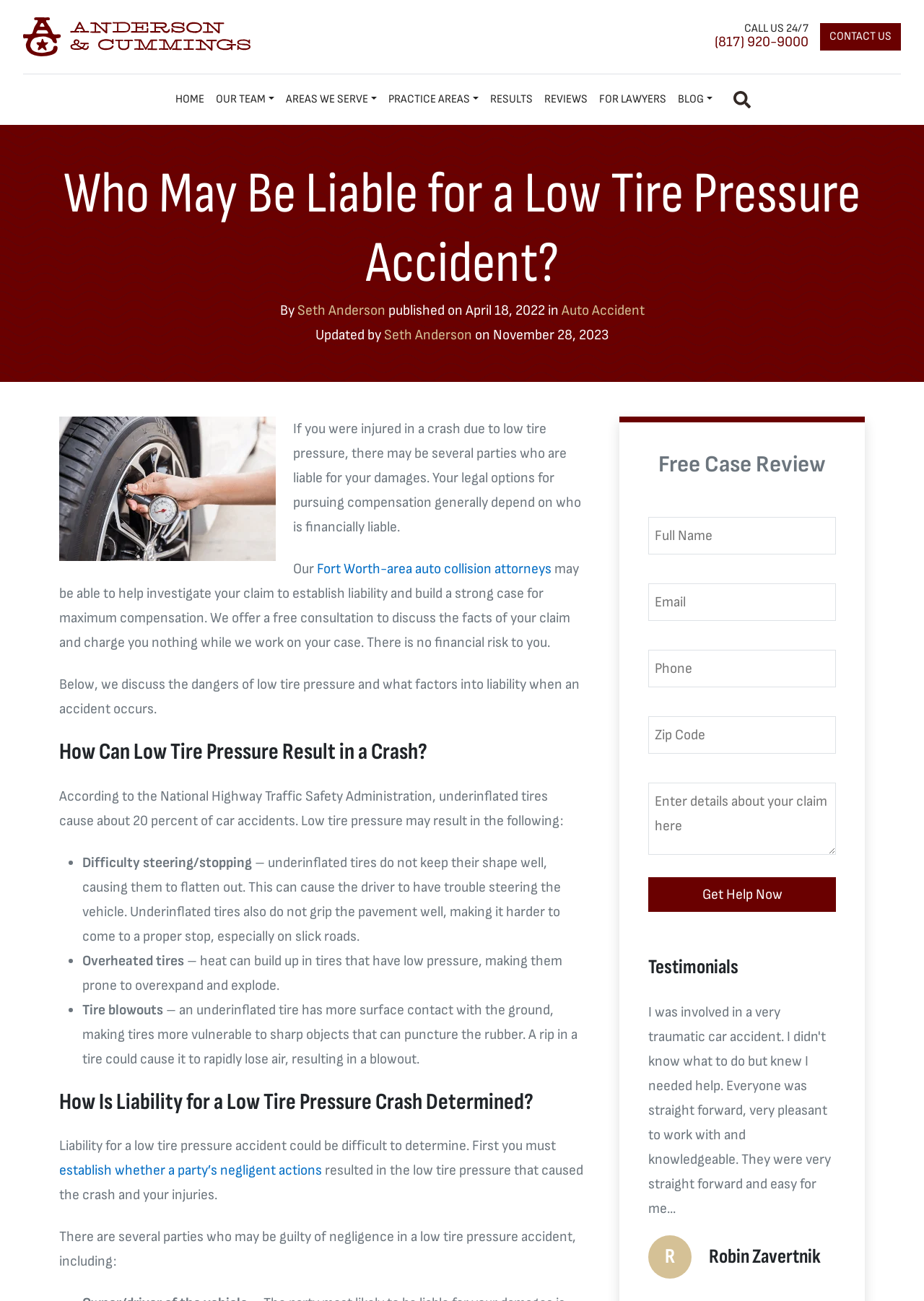Find the bounding box coordinates of the clickable element required to execute the following instruction: "Click the 'HOME' link". Provide the coordinates as four float numbers between 0 and 1, i.e., [left, top, right, bottom].

[0.183, 0.065, 0.227, 0.089]